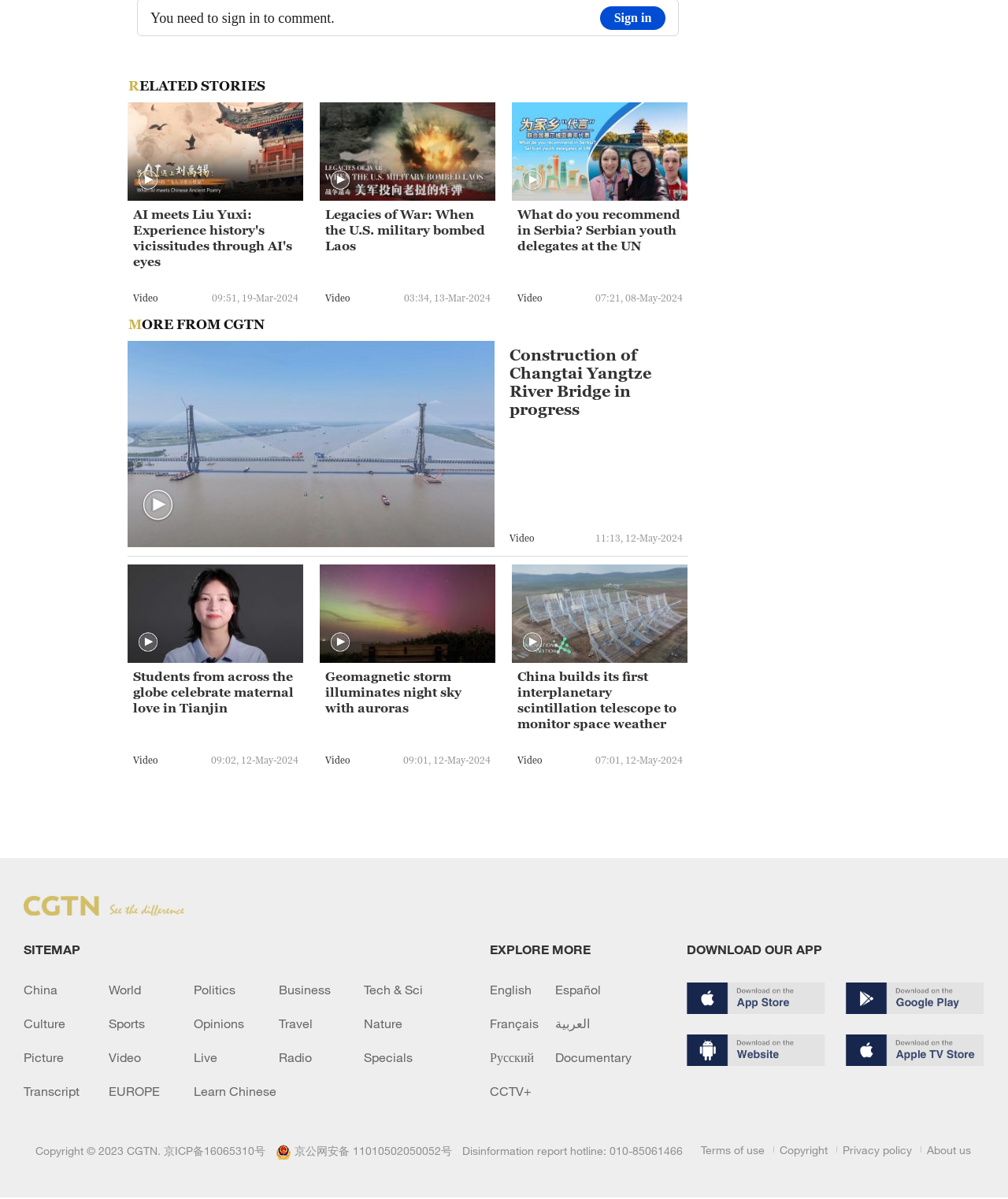Provide a single word or phrase to answer the given question: 
How many language options are there in the webpage?

6